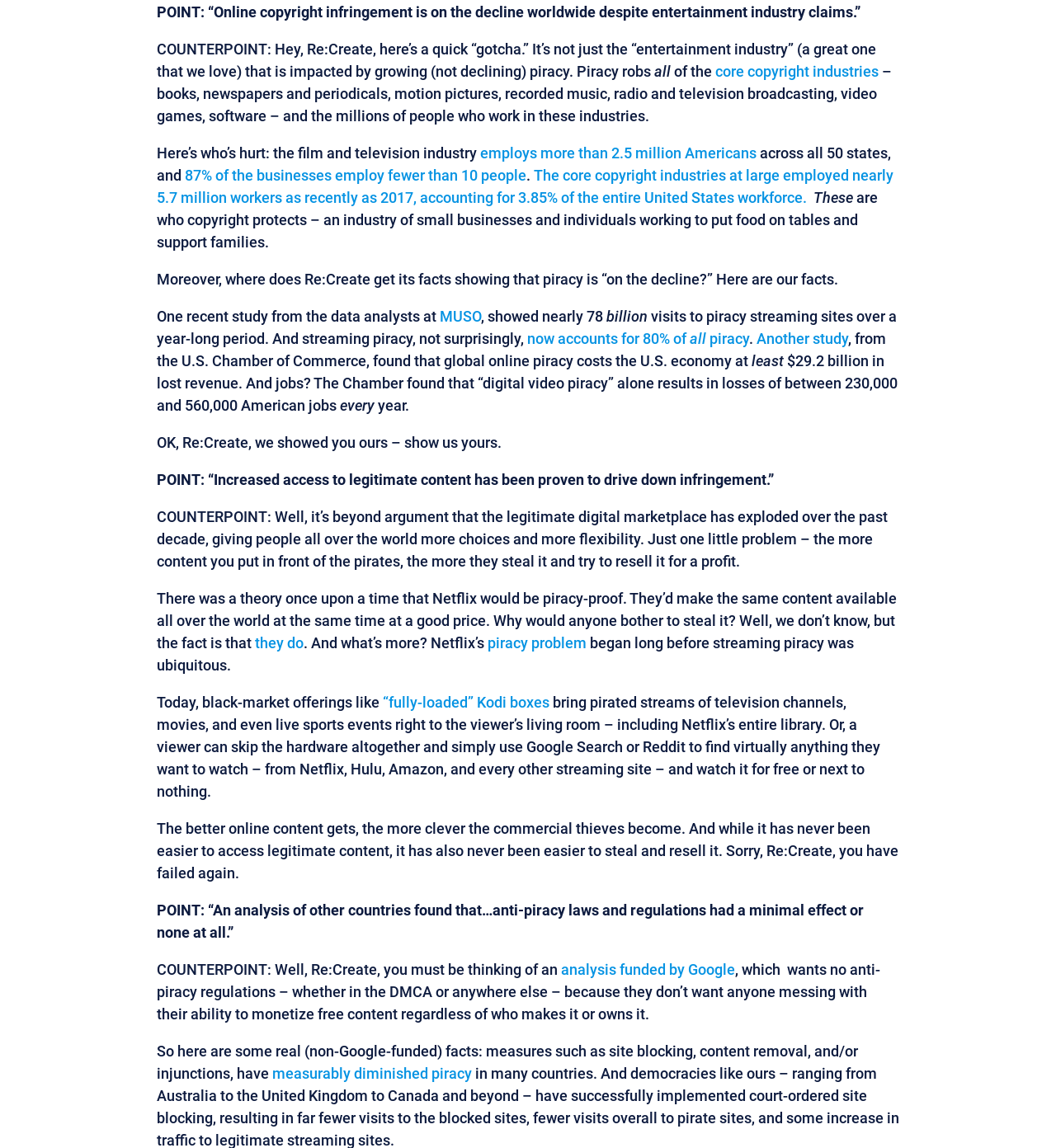Look at the image and write a detailed answer to the question: 
What is the name of the company that conducted a study on piracy streaming sites?

The webpage mentions a study by MUSO, a data analytics company, which found that there were nearly 78 billion visits to piracy streaming sites over a year-long period. This study is cited as evidence that piracy is a significant problem that needs to be addressed.